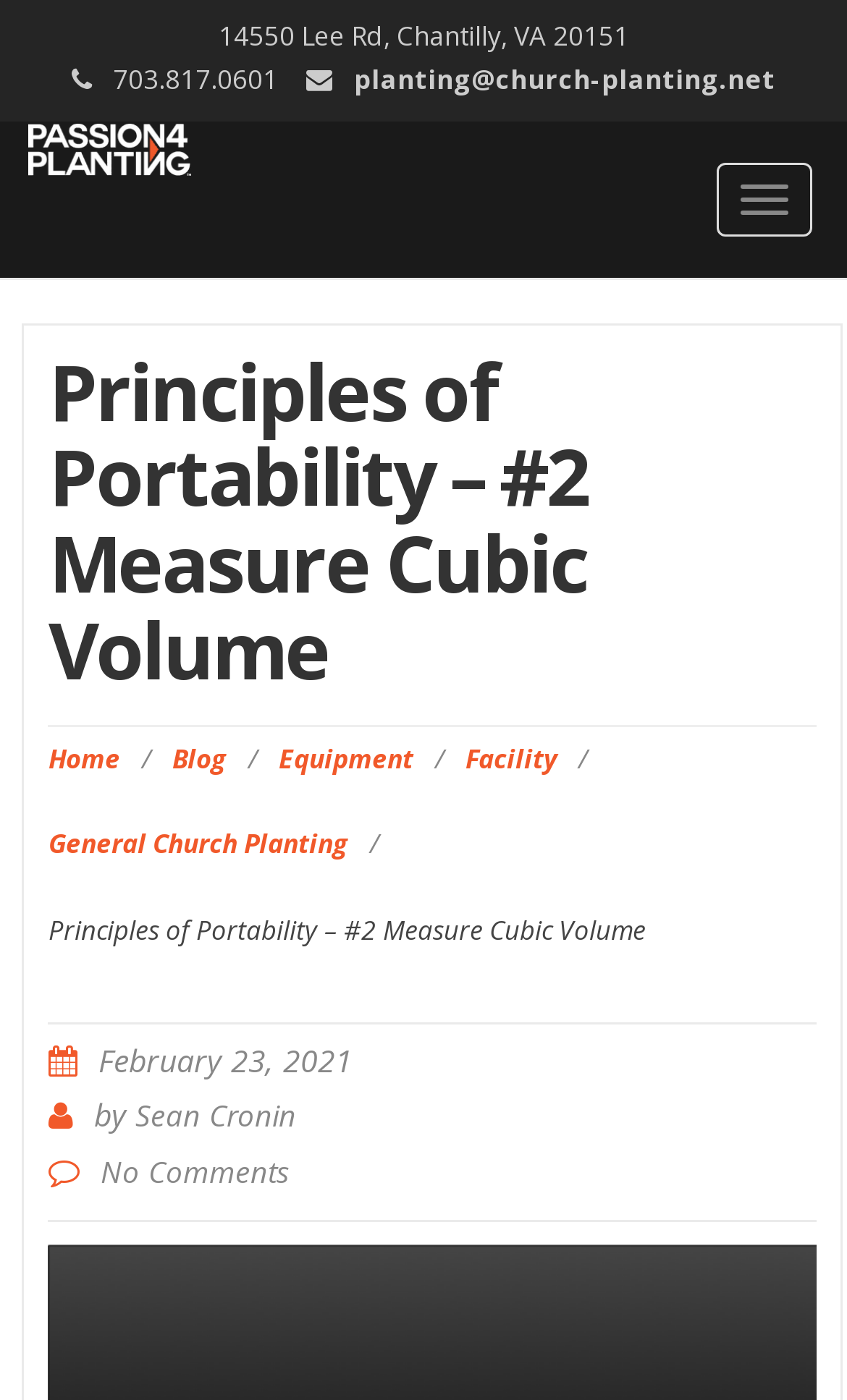Pinpoint the bounding box coordinates of the clickable element needed to complete the instruction: "go to the equipment page". The coordinates should be provided as four float numbers between 0 and 1: [left, top, right, bottom].

[0.329, 0.528, 0.488, 0.555]